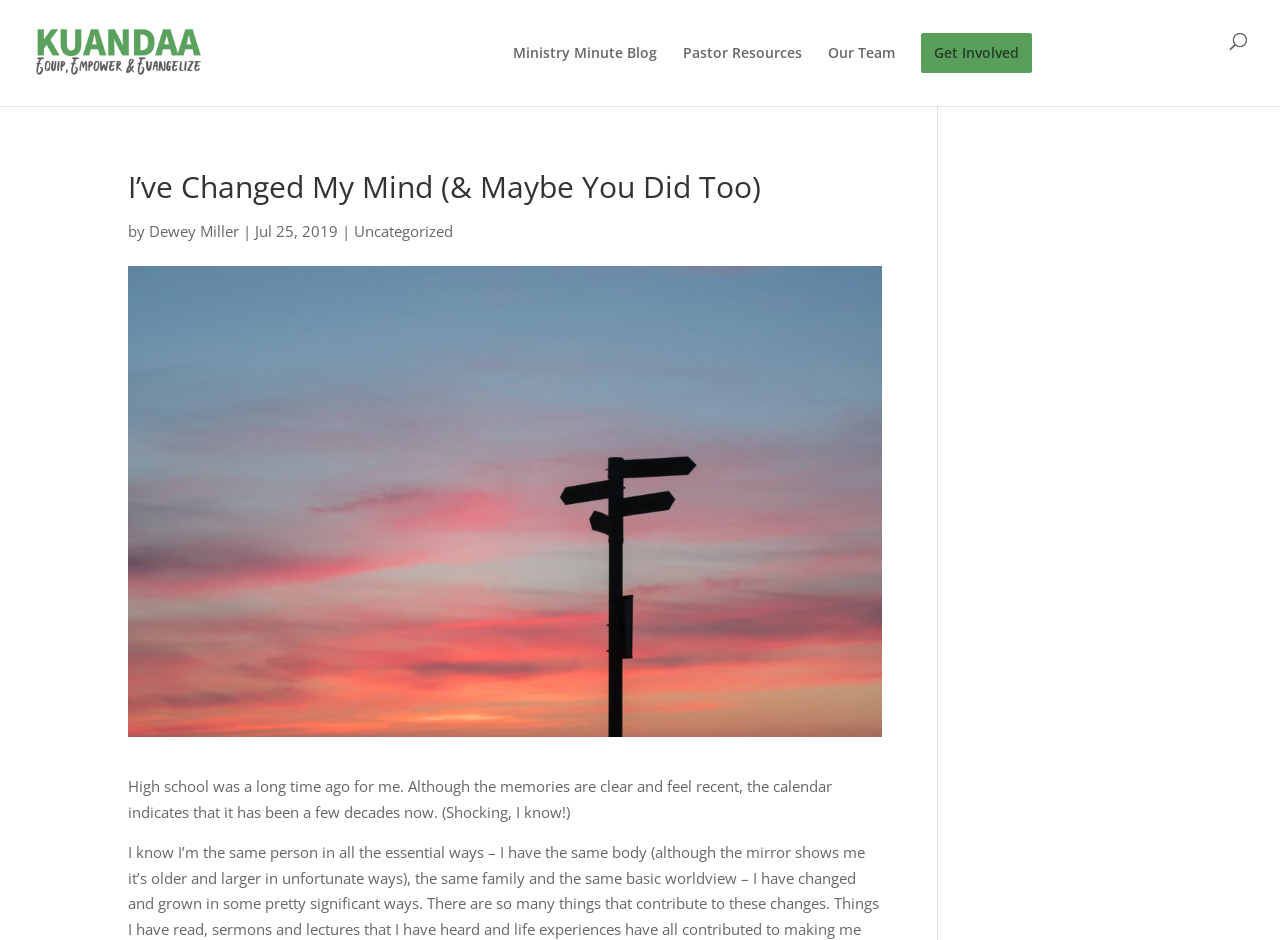Answer this question using a single word or a brief phrase:
What is the name of the blog?

Ministry Minute Blog